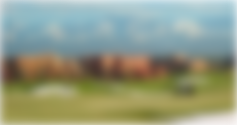Elaborate on the contents of the image in a comprehensive manner.

The image showcases the Samanah Golf Course, designed by the legendary Jack Nicklaus and situated in the picturesque landscape of Marrakesh, Morocco. The foreground features a lush green fairway, complemented by strategically placed sand traps and vibrant landscaping that enhance the visual appeal of the course. In the background, striking views of the Atlas Mountains can be seen, creating a stunning natural backdrop. Samanah Golf Course is recognized for its exceptional design and quality, currently rated as one of the best golf courses in Morocco. It also gained prominence by hosting the PGA Tour Champions in 2020, inviting golf enthusiasts to experience its beauty and challenging layout. The harmonious blend of natural elements with well-maintained grounds makes this course a true golfer’s paradise.